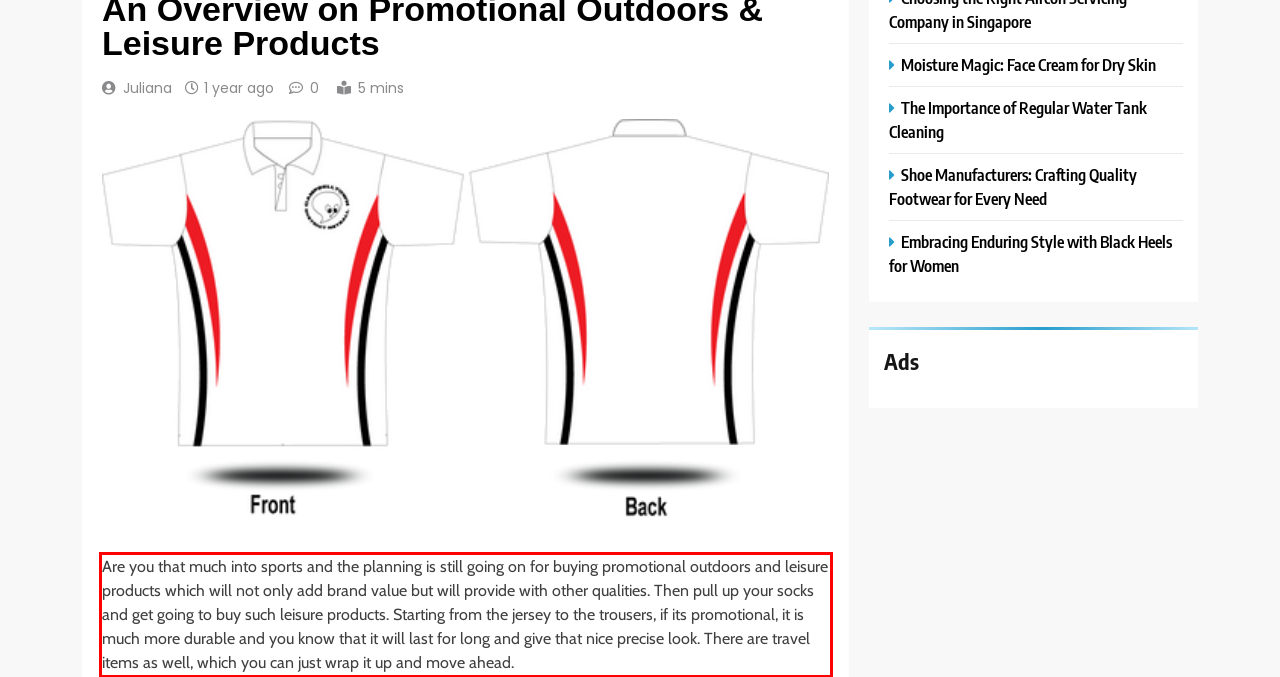Given a screenshot of a webpage with a red bounding box, please identify and retrieve the text inside the red rectangle.

Are you that much into sports and the planning is still going on for buying promotional outdoors and leisure products which will not only add brand value but will provide with other qualities. Then pull up your socks and get going to buy such leisure products. Starting from the jersey to the trousers, if its promotional, it is much more durable and you know that it will last for long and give that nice precise look. There are travel items as well, which you can just wrap it up and move ahead.